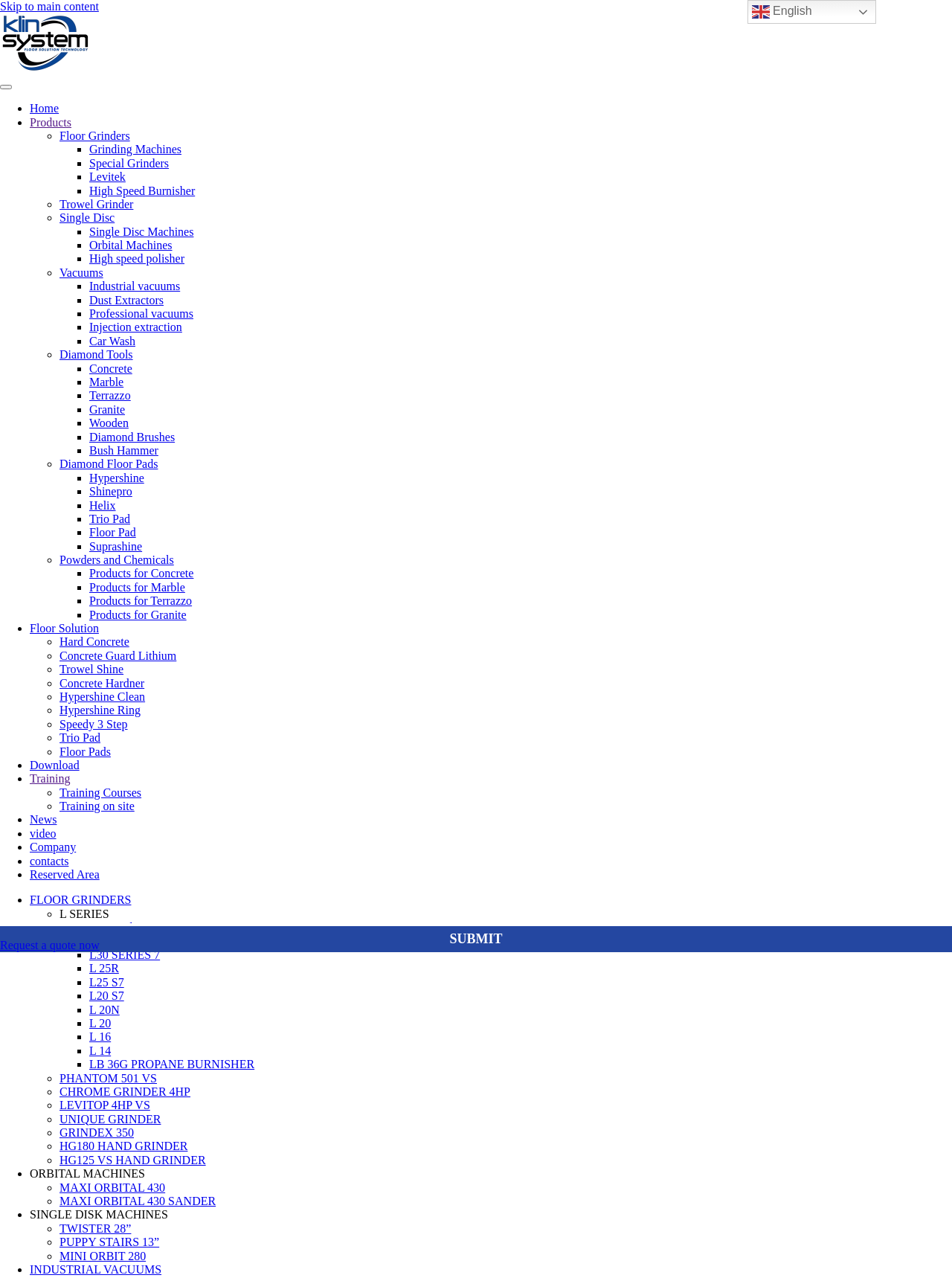Identify the bounding box coordinates for the UI element described by the following text: "Request a quote now". Provide the coordinates as four float numbers between 0 and 1, in the format [left, top, right, bottom].

[0.0, 0.734, 0.104, 0.744]